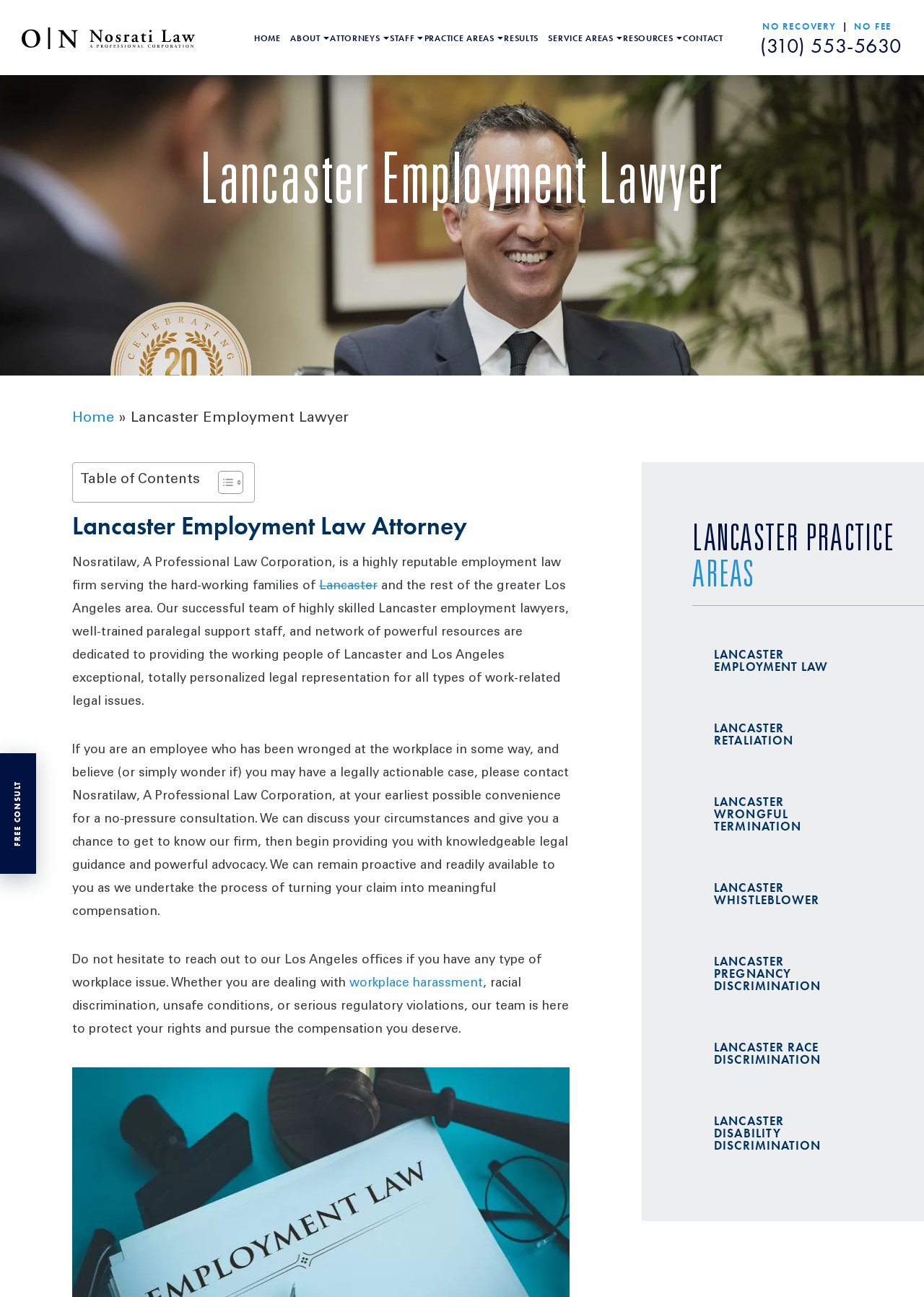Could you find the bounding box coordinates of the clickable area to complete this instruction: "Click the 'LANCASTER EMPLOYMENT LAW' link"?

[0.695, 0.481, 1.0, 0.538]